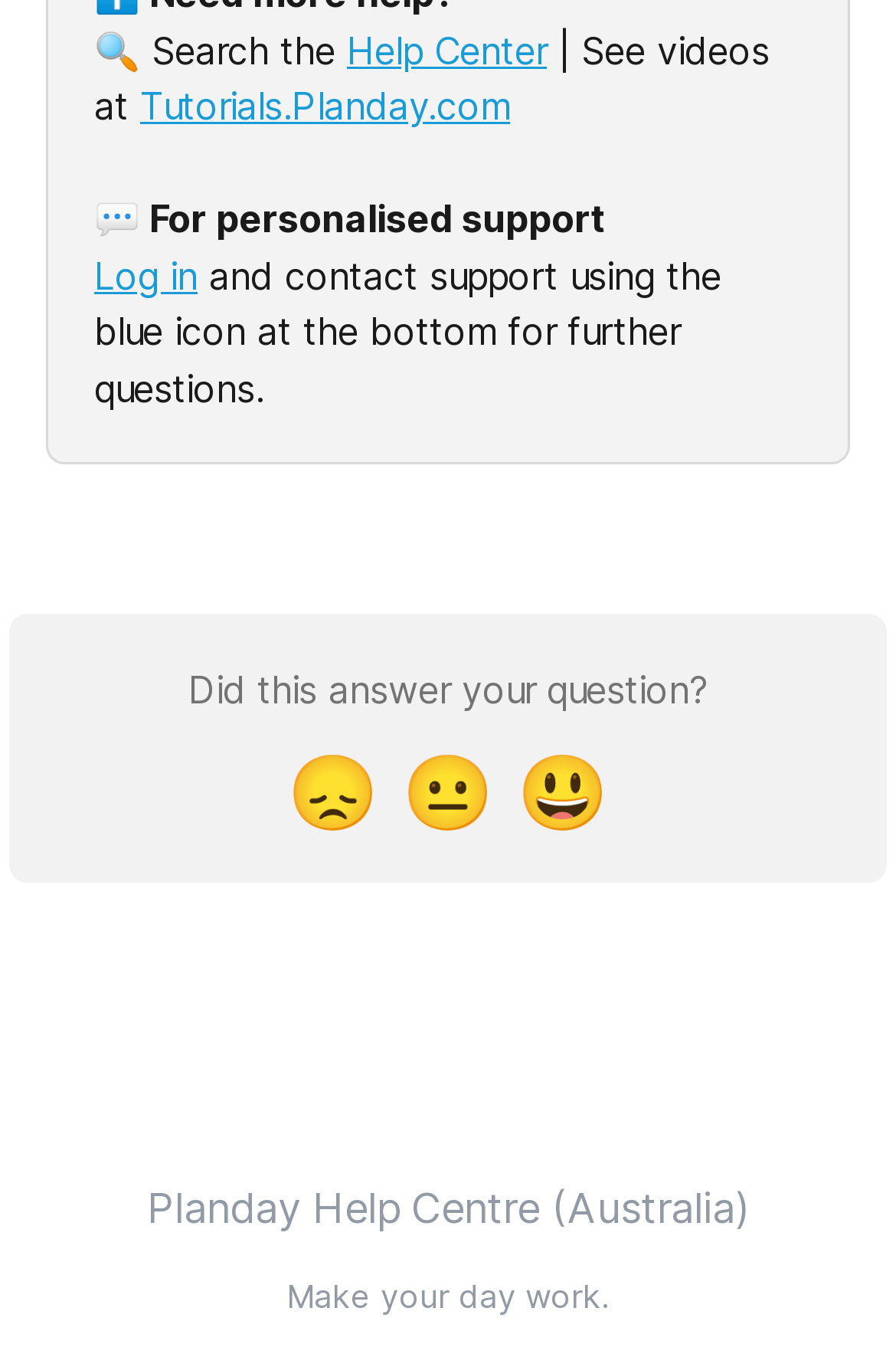Determine the bounding box coordinates in the format (top-left x, top-left y, bottom-right x, bottom-right y). Ensure all values are floating point numbers between 0 and 1. Identify the bounding box of the UI element described by: Planday Help Centre (Australia)

[0.164, 0.873, 0.836, 0.908]